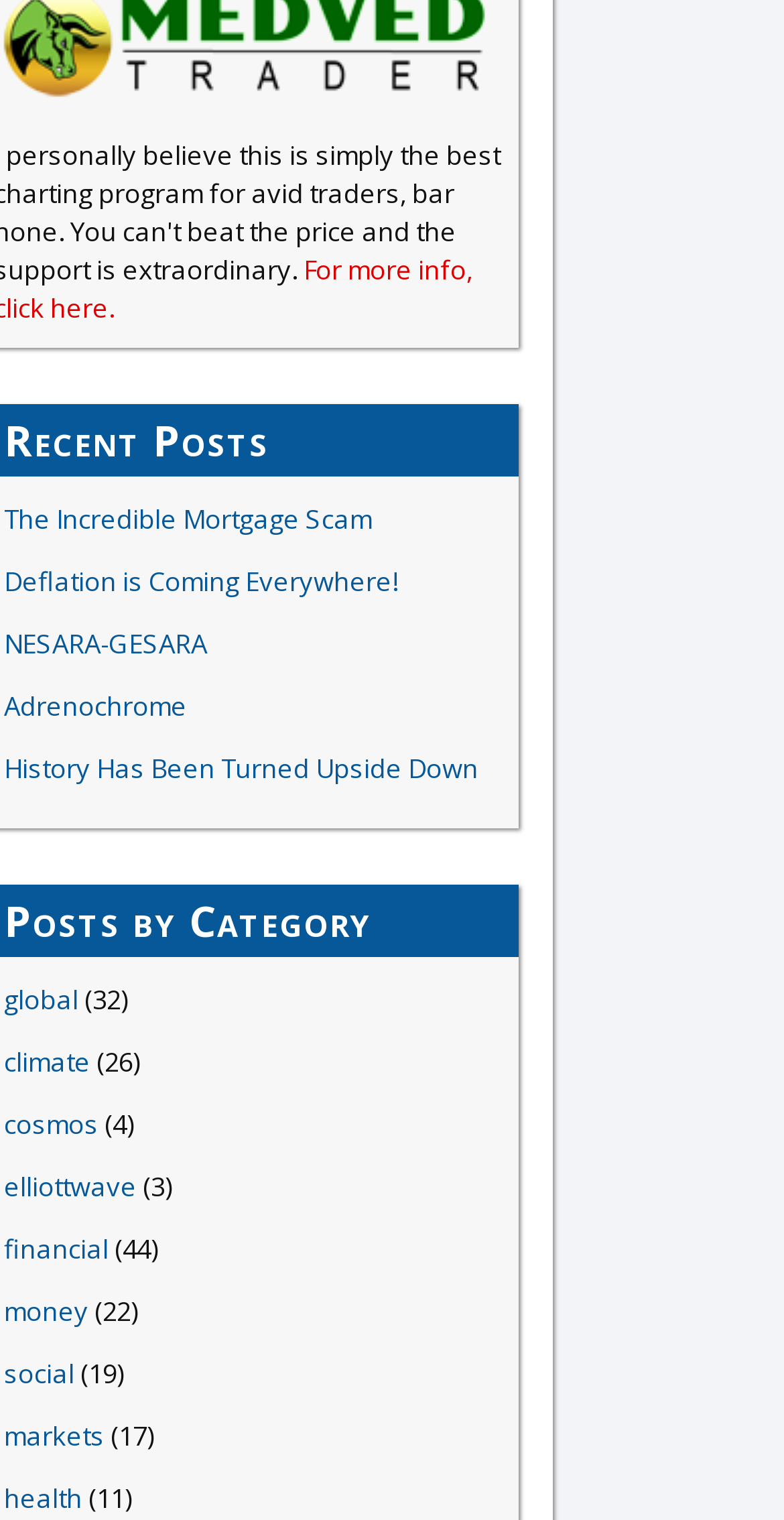Determine the bounding box coordinates of the region to click in order to accomplish the following instruction: "Read about the financial market". Provide the coordinates as four float numbers between 0 and 1, specifically [left, top, right, bottom].

[0.005, 0.809, 0.138, 0.833]